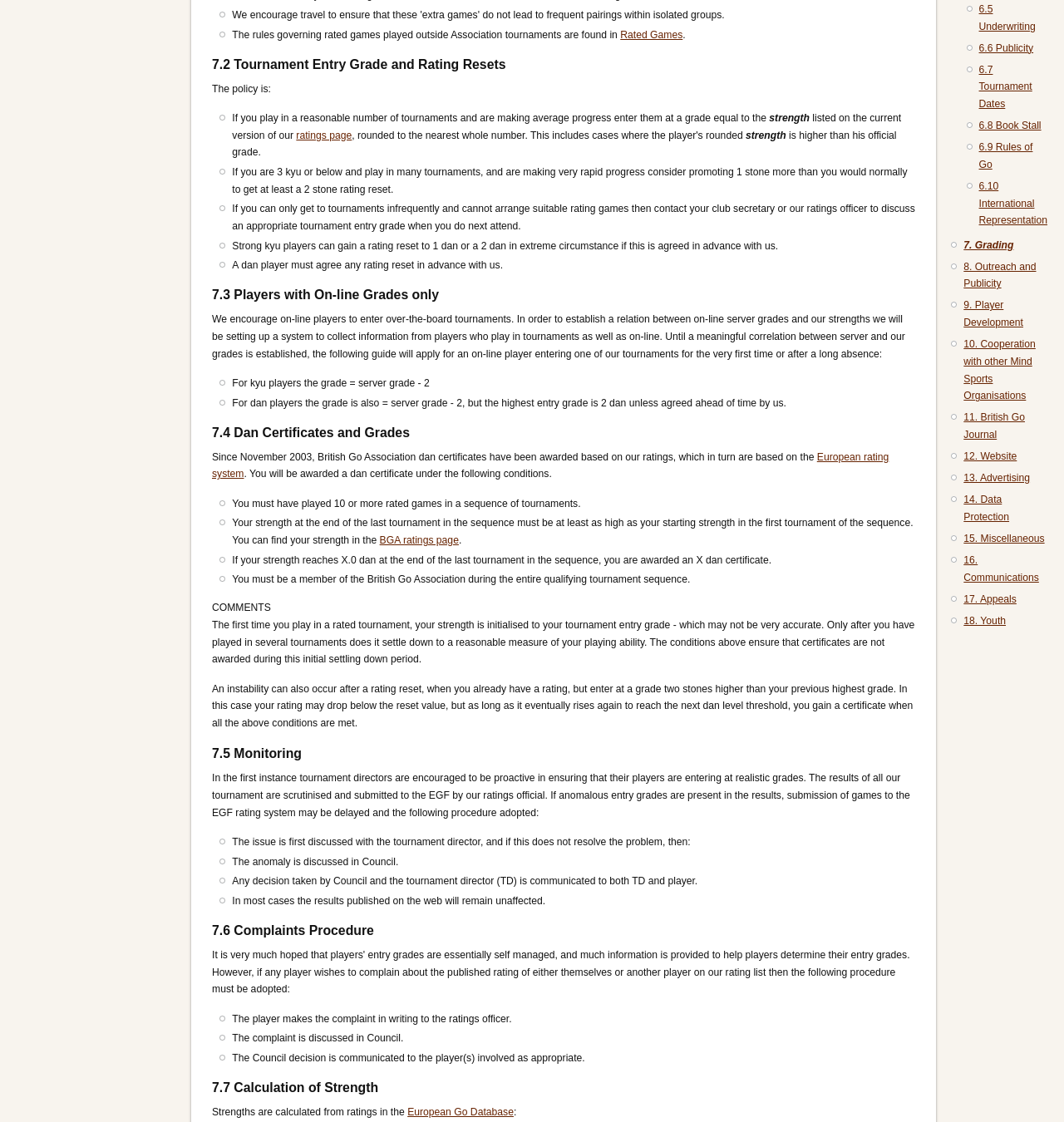Identify the bounding box coordinates for the UI element described as: "Rated Games". The coordinates should be provided as four floats between 0 and 1: [left, top, right, bottom].

[0.583, 0.026, 0.642, 0.036]